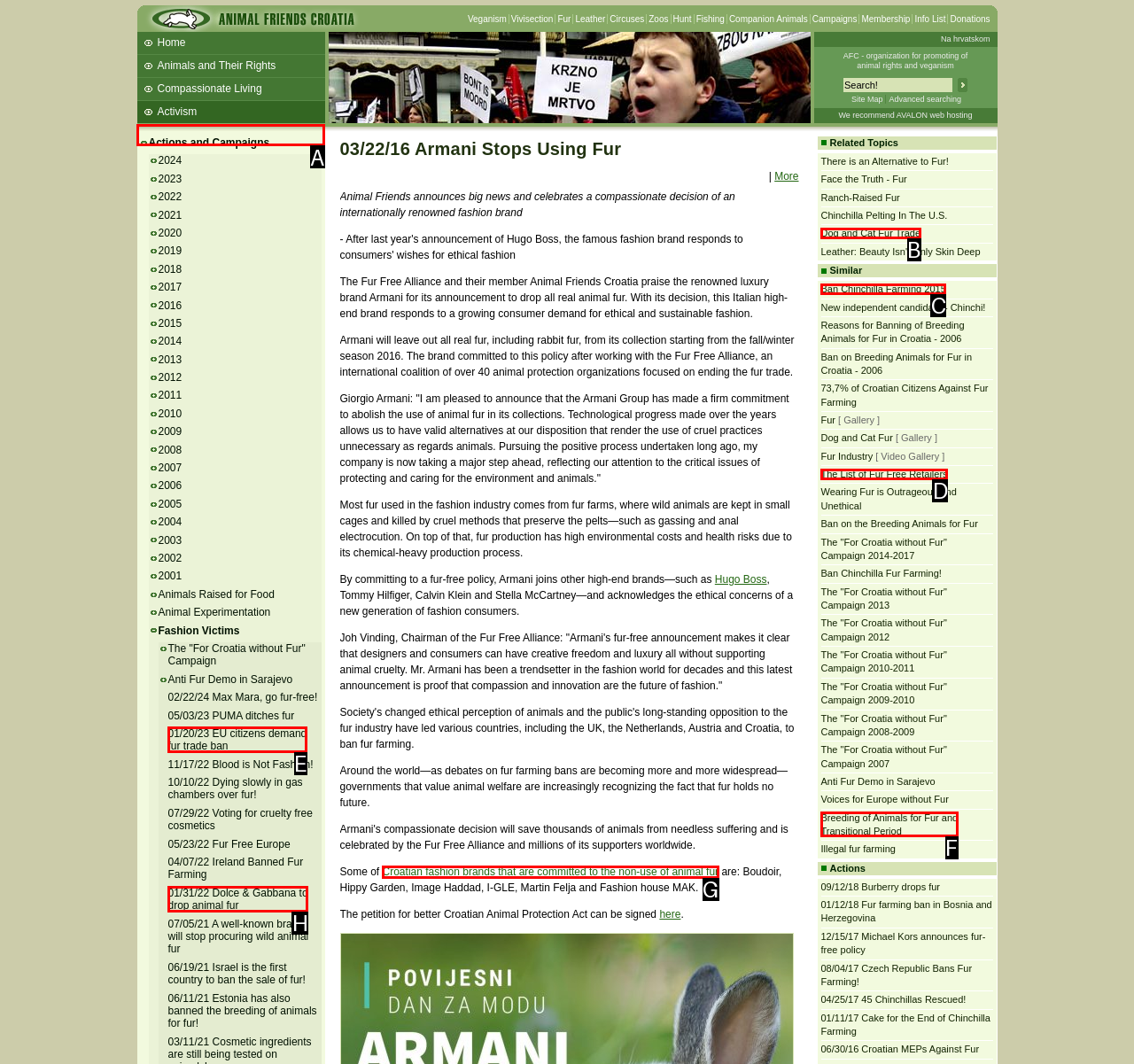Identify the correct HTML element to click to accomplish this task: Go to the HOME page
Respond with the letter corresponding to the correct choice.

None